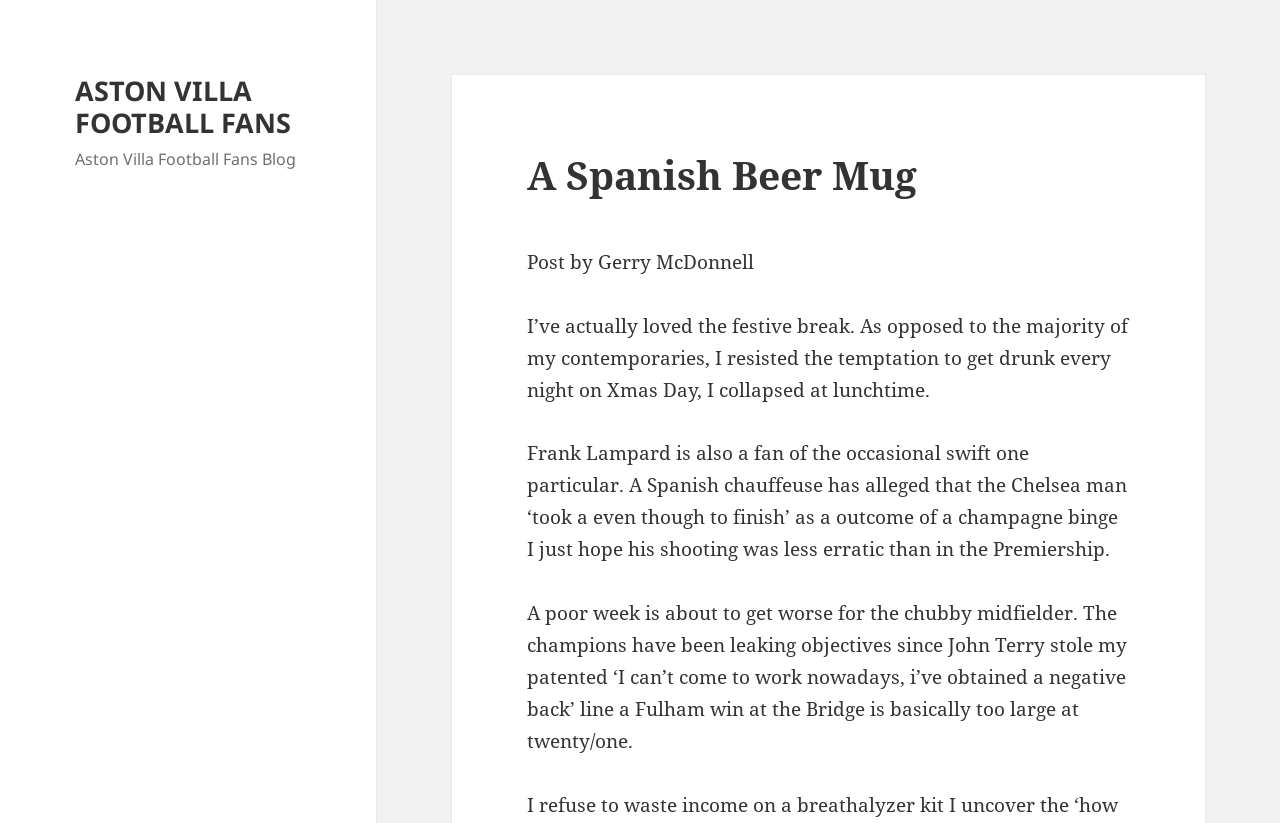Give a concise answer of one word or phrase to the question: 
What is Frank Lampard accused of?

Taking a while to finish